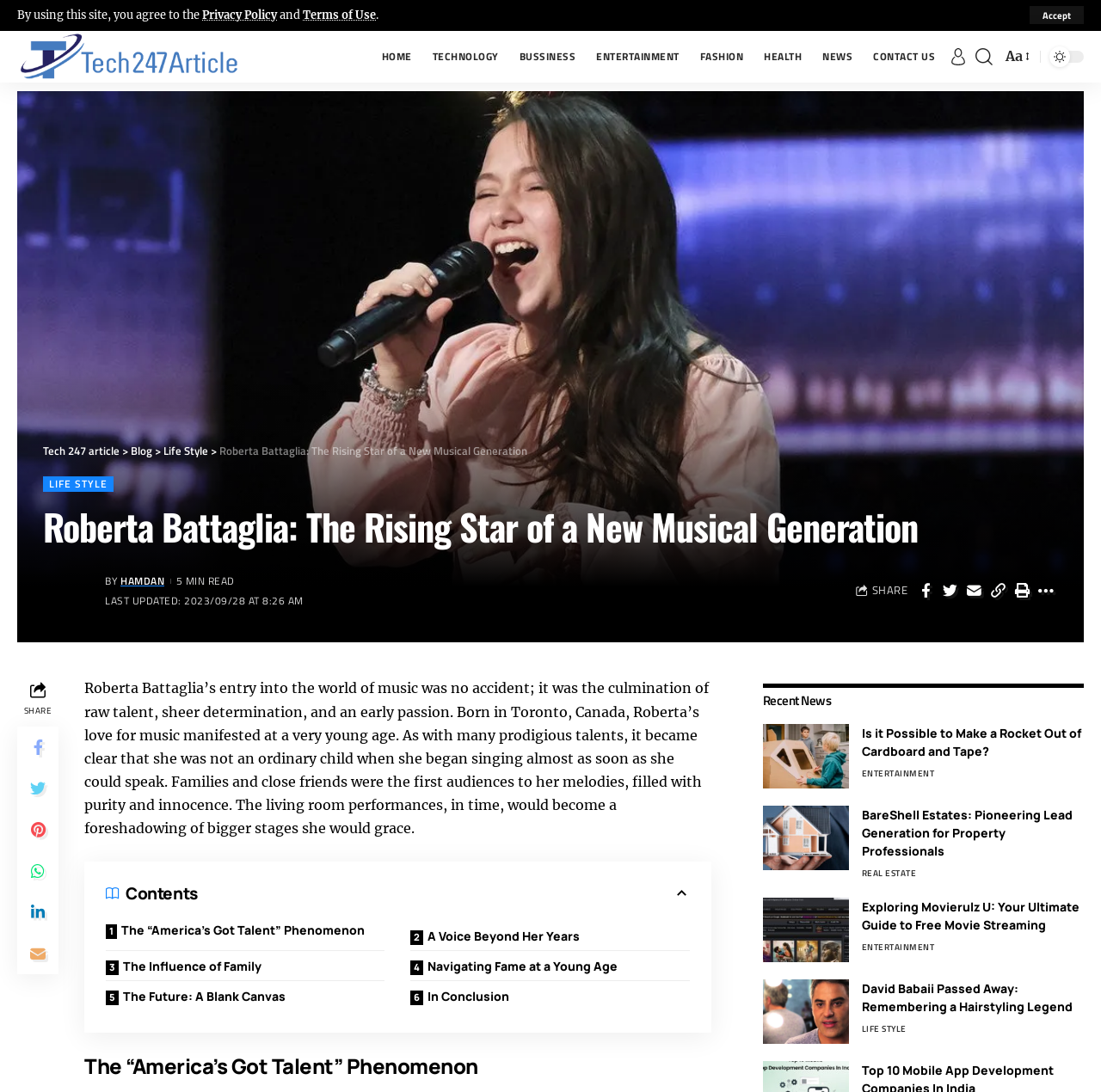Please identify the bounding box coordinates of the element that needs to be clicked to perform the following instruction: "search for something".

[0.886, 0.038, 0.902, 0.065]